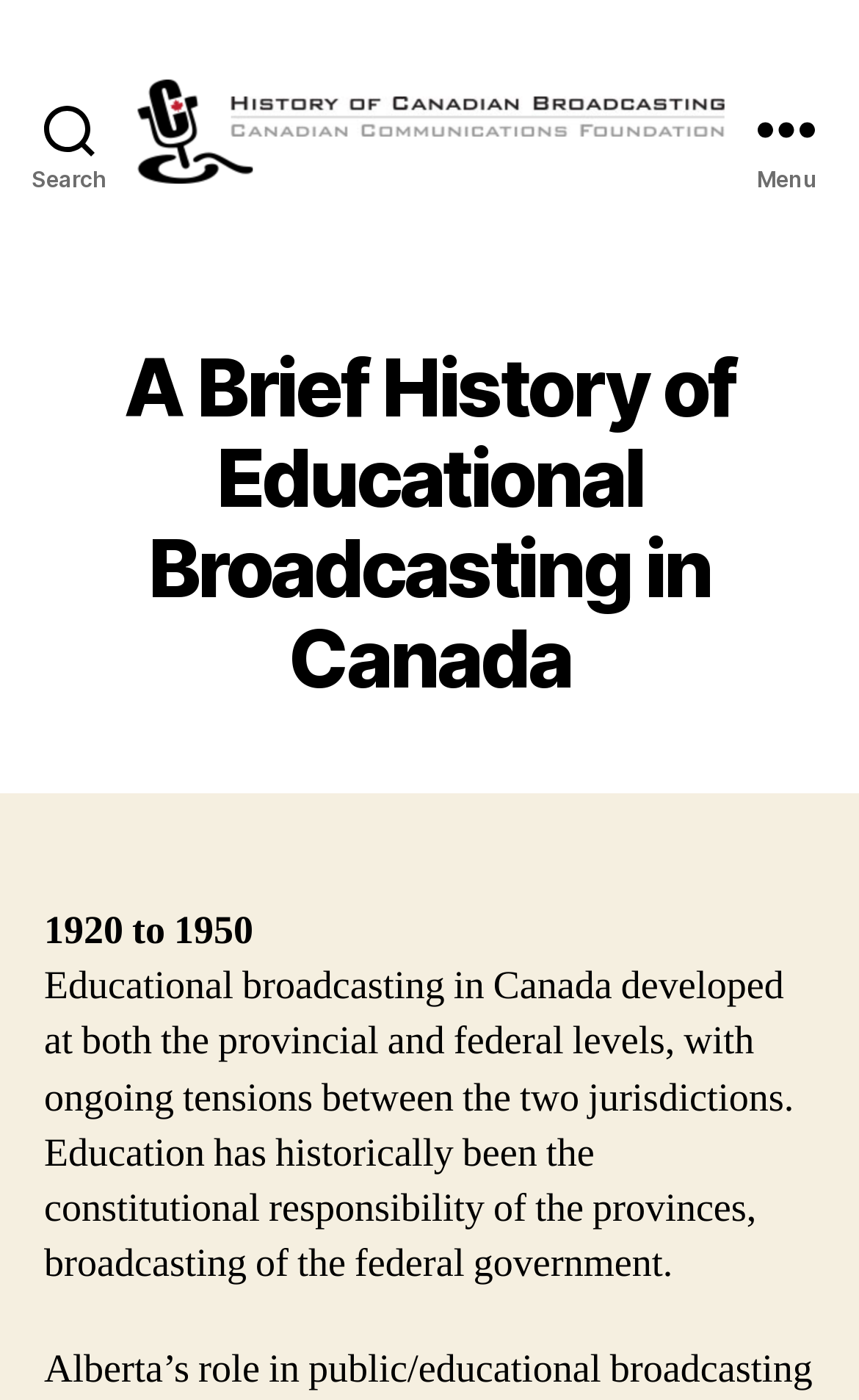Respond concisely with one word or phrase to the following query:
What is the text on the top-left button?

Search